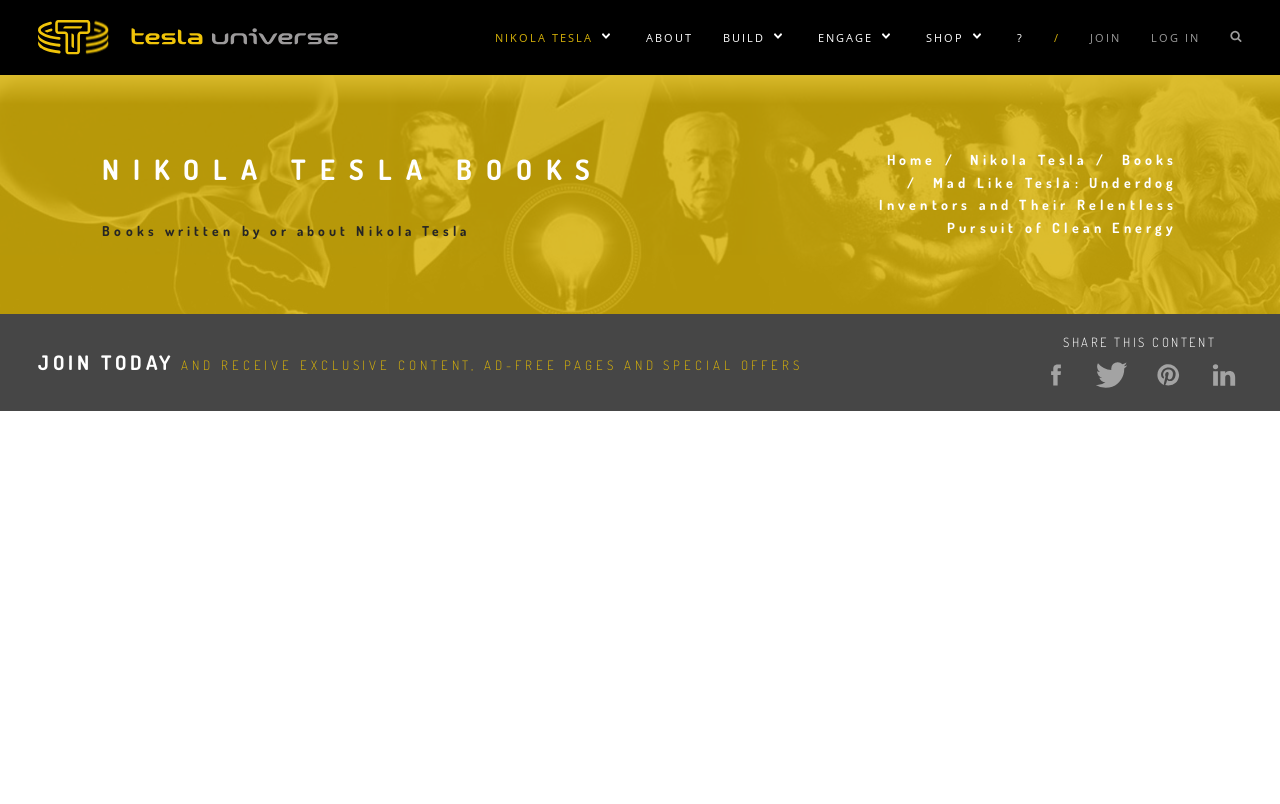Extract the bounding box for the UI element that matches this description: "Vintage Catalogs".

[0.553, 0.287, 0.709, 0.335]